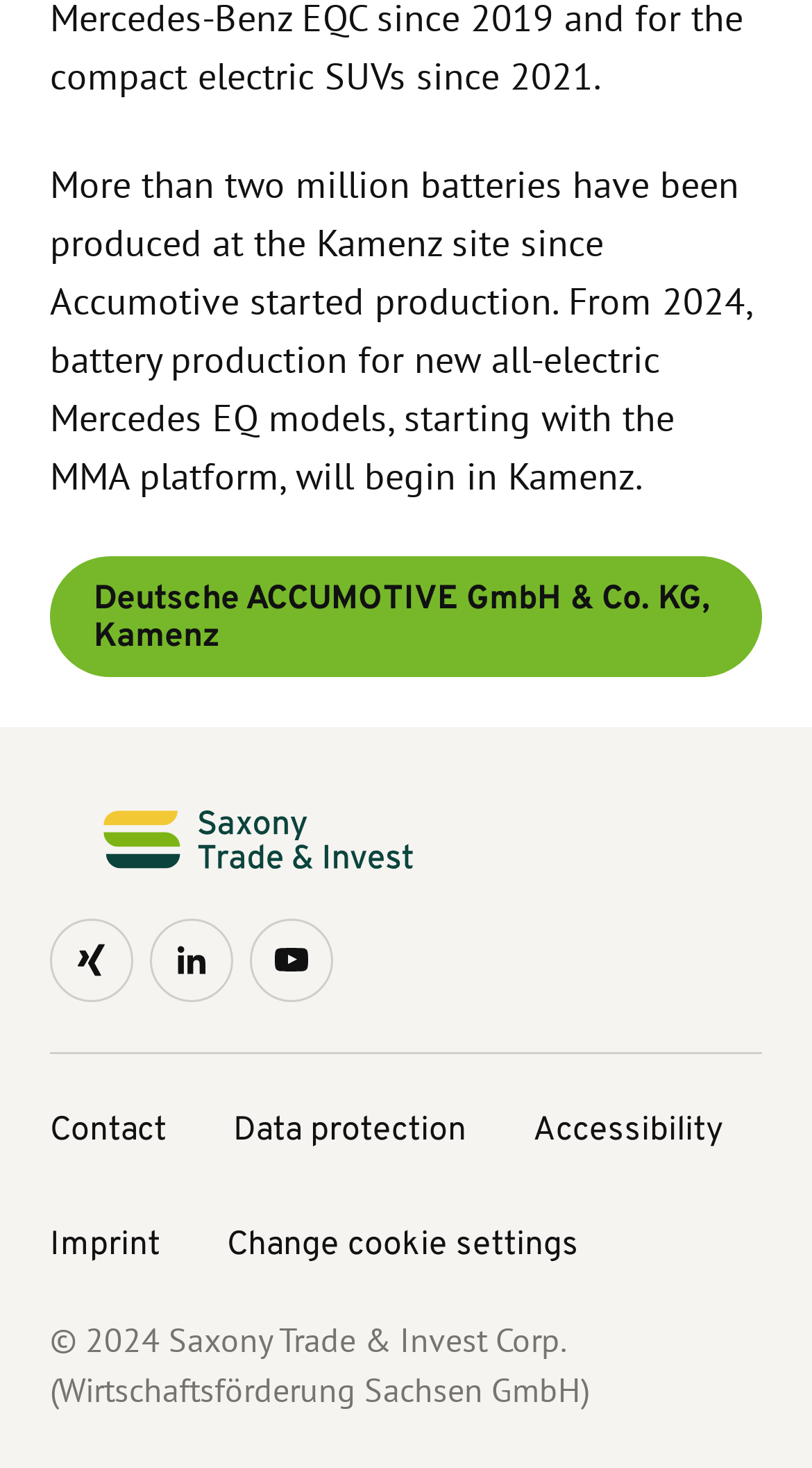Find and provide the bounding box coordinates for the UI element described here: "aria-label="Xing"". The coordinates should be given as four float numbers between 0 and 1: [left, top, right, bottom].

[0.062, 0.626, 0.164, 0.683]